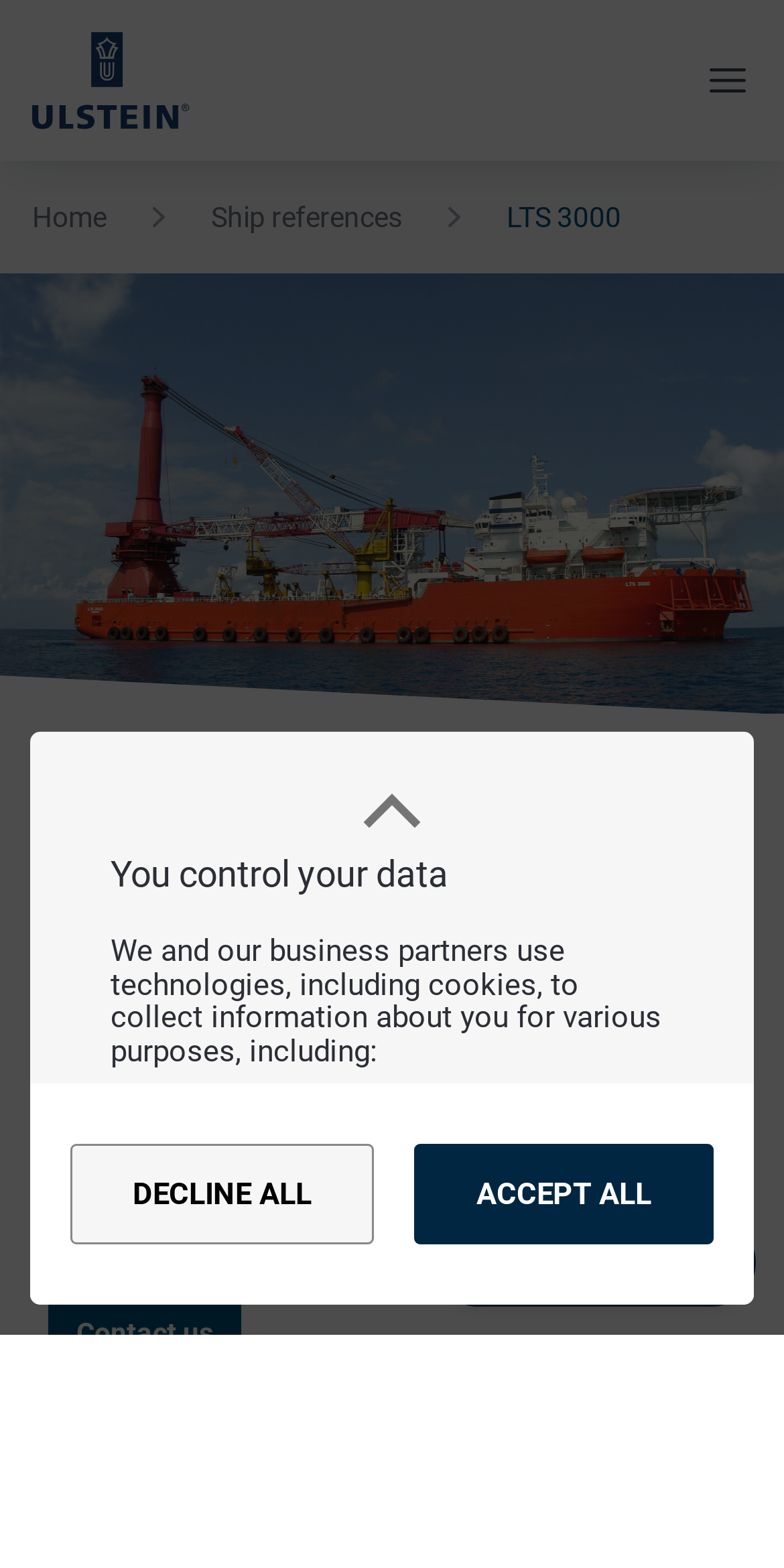Given the description of the UI element: "parent_node: You control your data", predict the bounding box coordinates in the form of [left, top, right, bottom], with each value being a float between 0 and 1.

[0.141, 0.492, 0.859, 0.543]